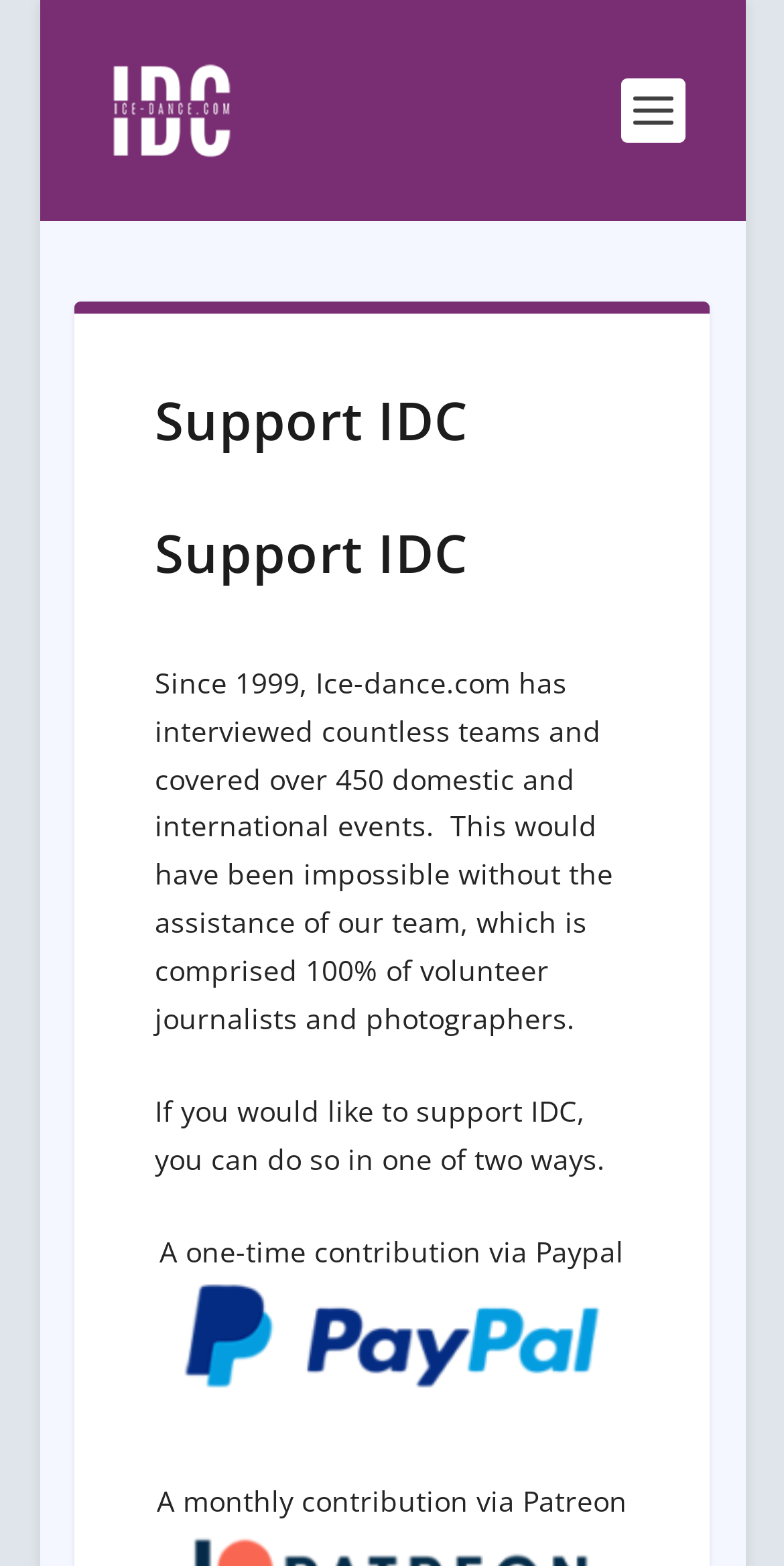Please answer the following question using a single word or phrase: 
What is the name of the website?

Ice-dance.com